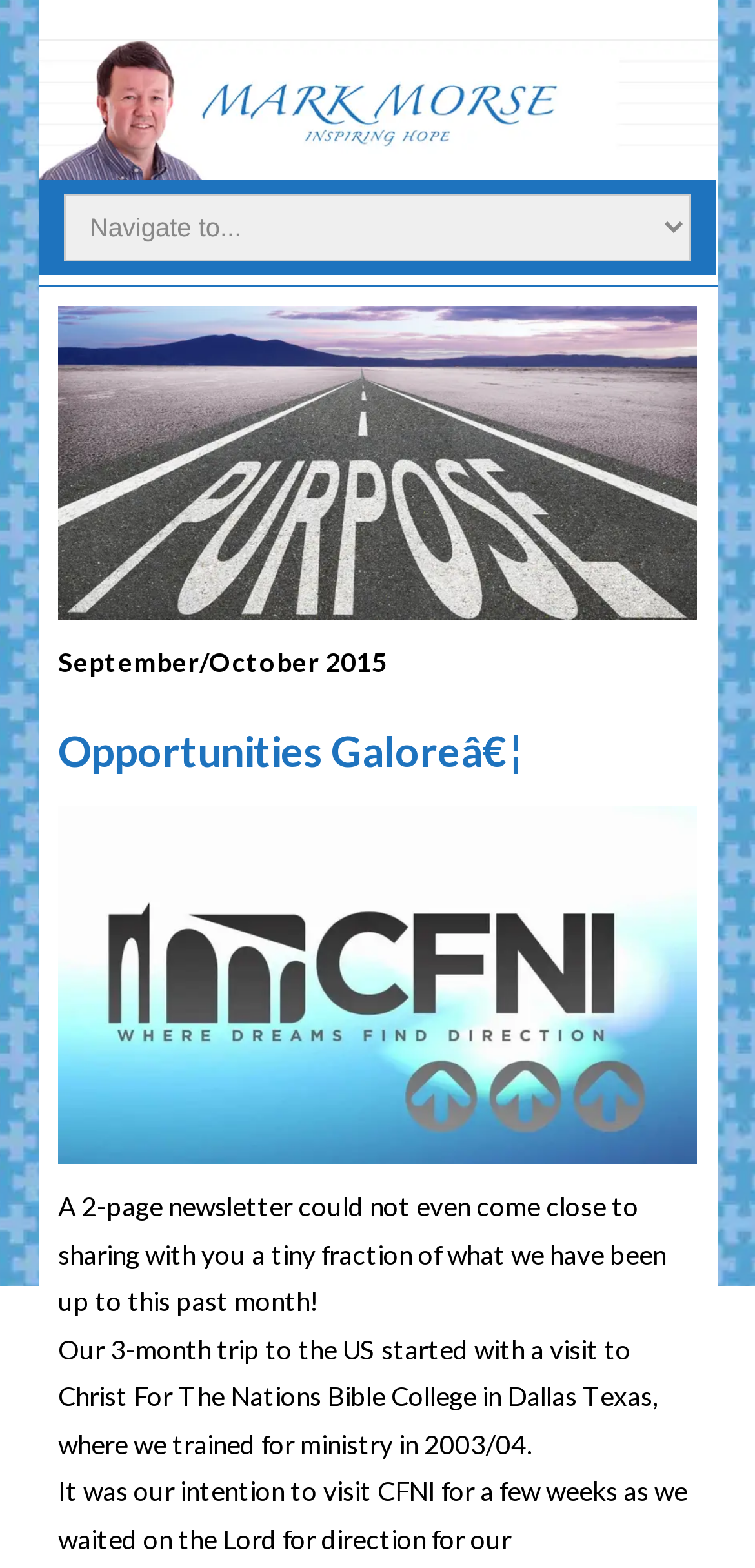Where did the author visit for ministry training?
Provide a fully detailed and comprehensive answer to the question.

The location 'Christ For The Nations Bible College' is obtained from the StaticText element on the webpage, which mentions that the author trained for ministry in 2003/04 at this location.